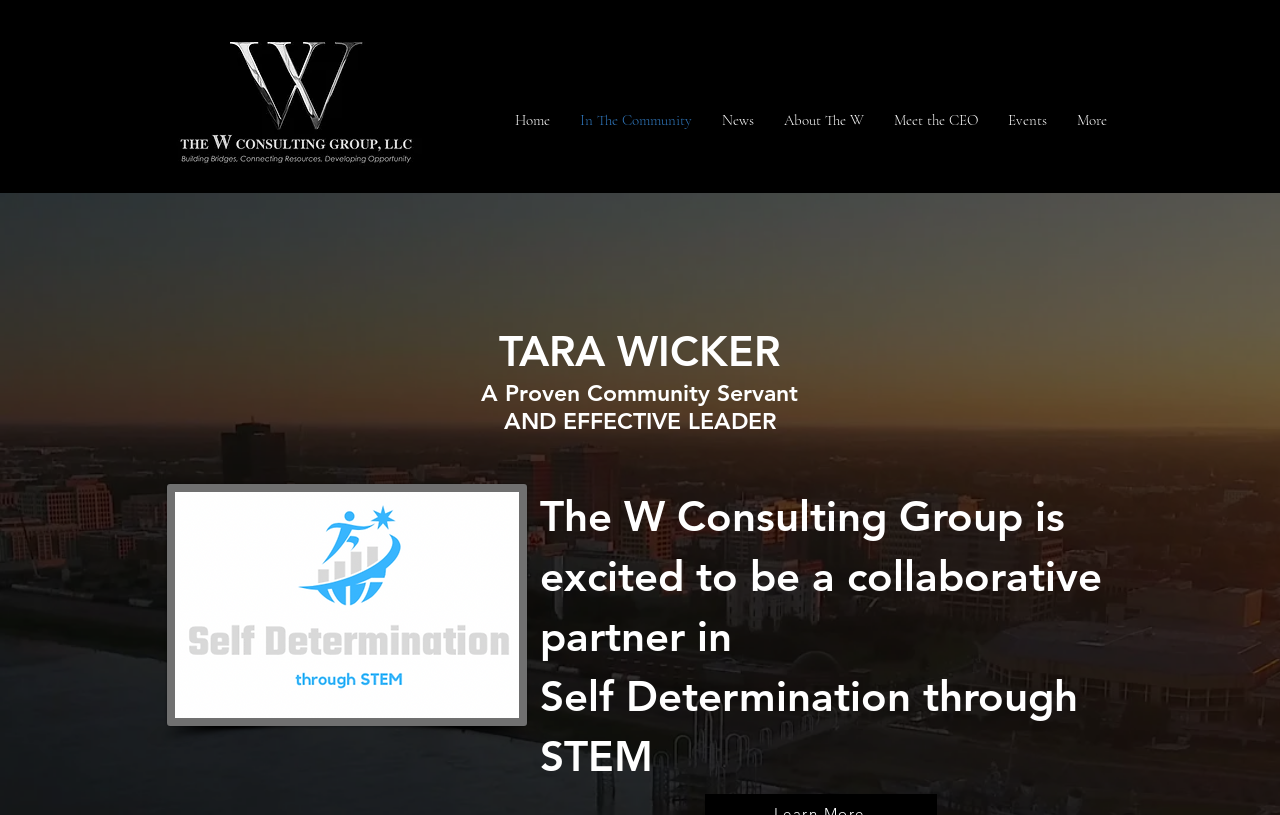Please examine the image and provide a detailed answer to the question: What is the topic of the event mentioned?

I found the answer by looking at the heading element with the text 'Self Determination through STEM' which is located below the text 'The W Consulting Group is excited to be a collaborative partner in', suggesting that it is the topic of an event or initiative.